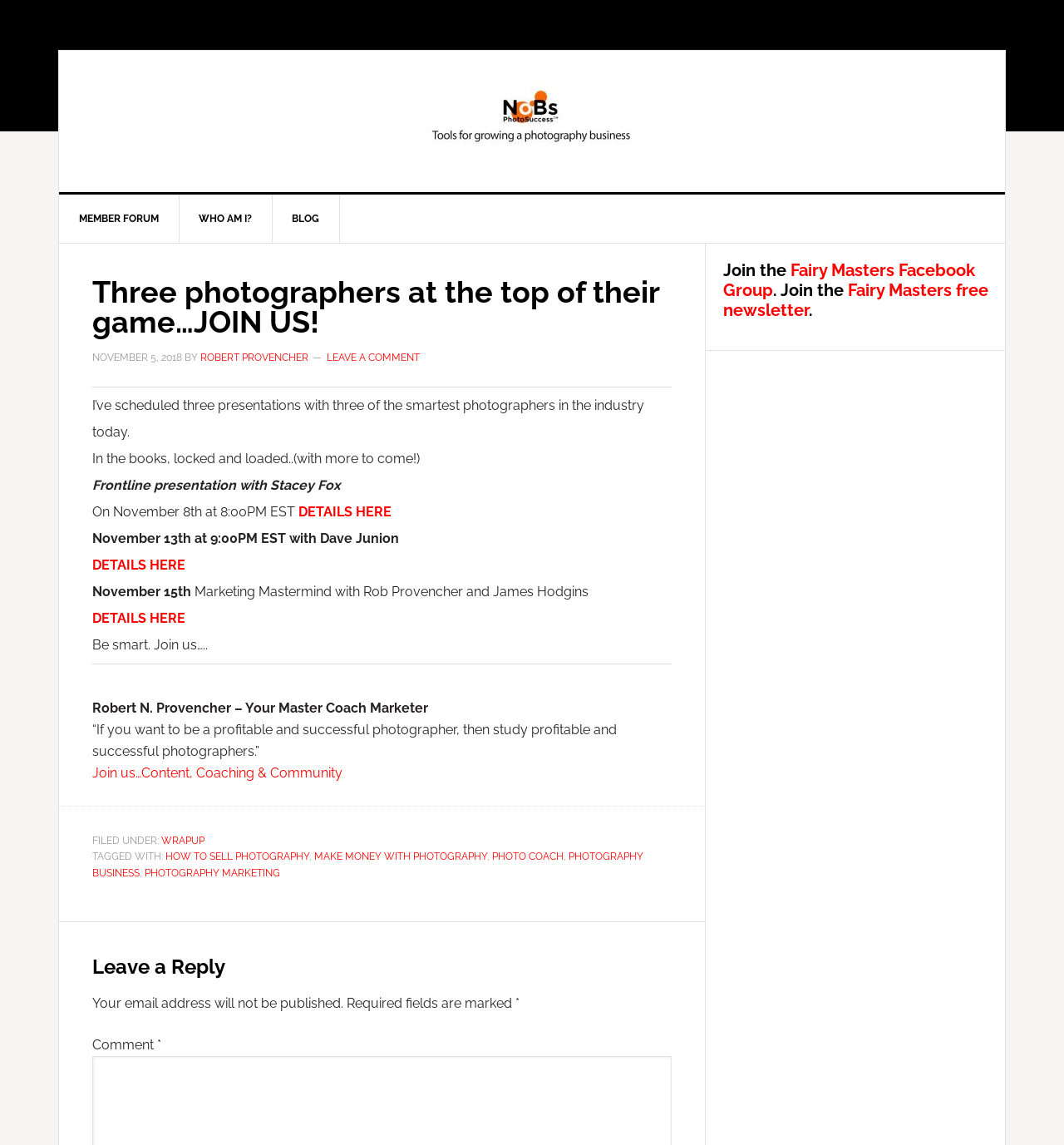Identify the first-level heading on the webpage and generate its text content.

Three photographers at the top of their game…JOIN US!